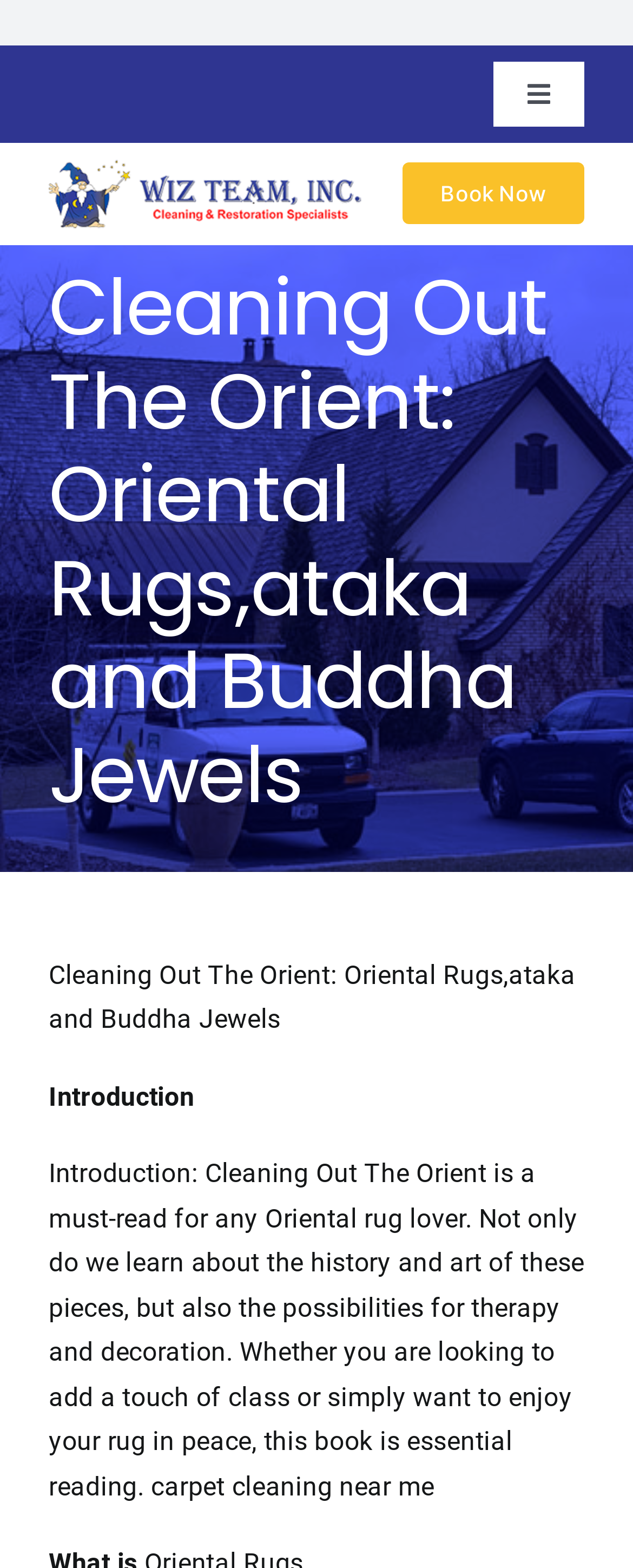What is the relationship between the 'About Us' and 'Residential' links?
Look at the image and respond with a single word or a short phrase.

They are in the same menu